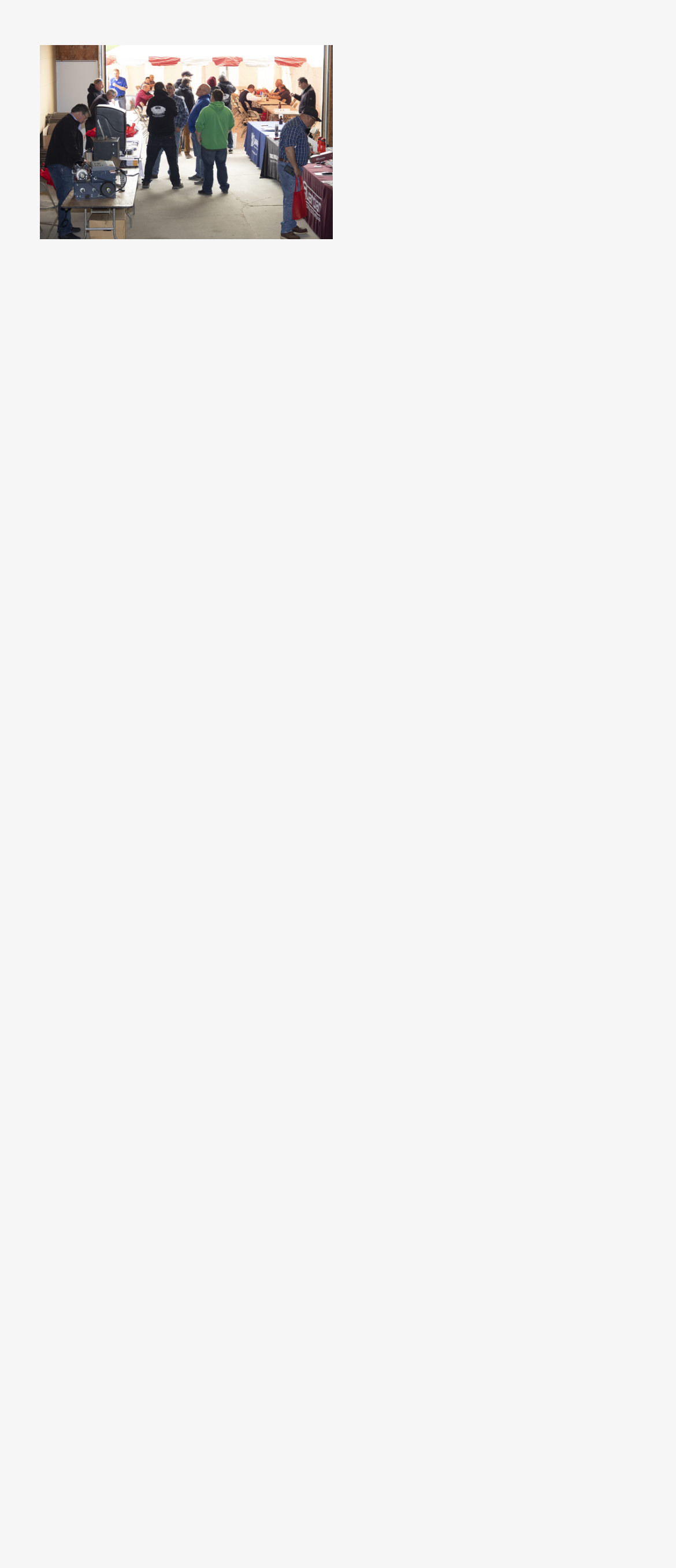Using the image as a reference, answer the following question in as much detail as possible:
What is the topic of the last image?

The last image has a link with the text 'pulled pork and ribeyes', and an image with the same description, so the topic of the last image is pulled pork and ribeyes.